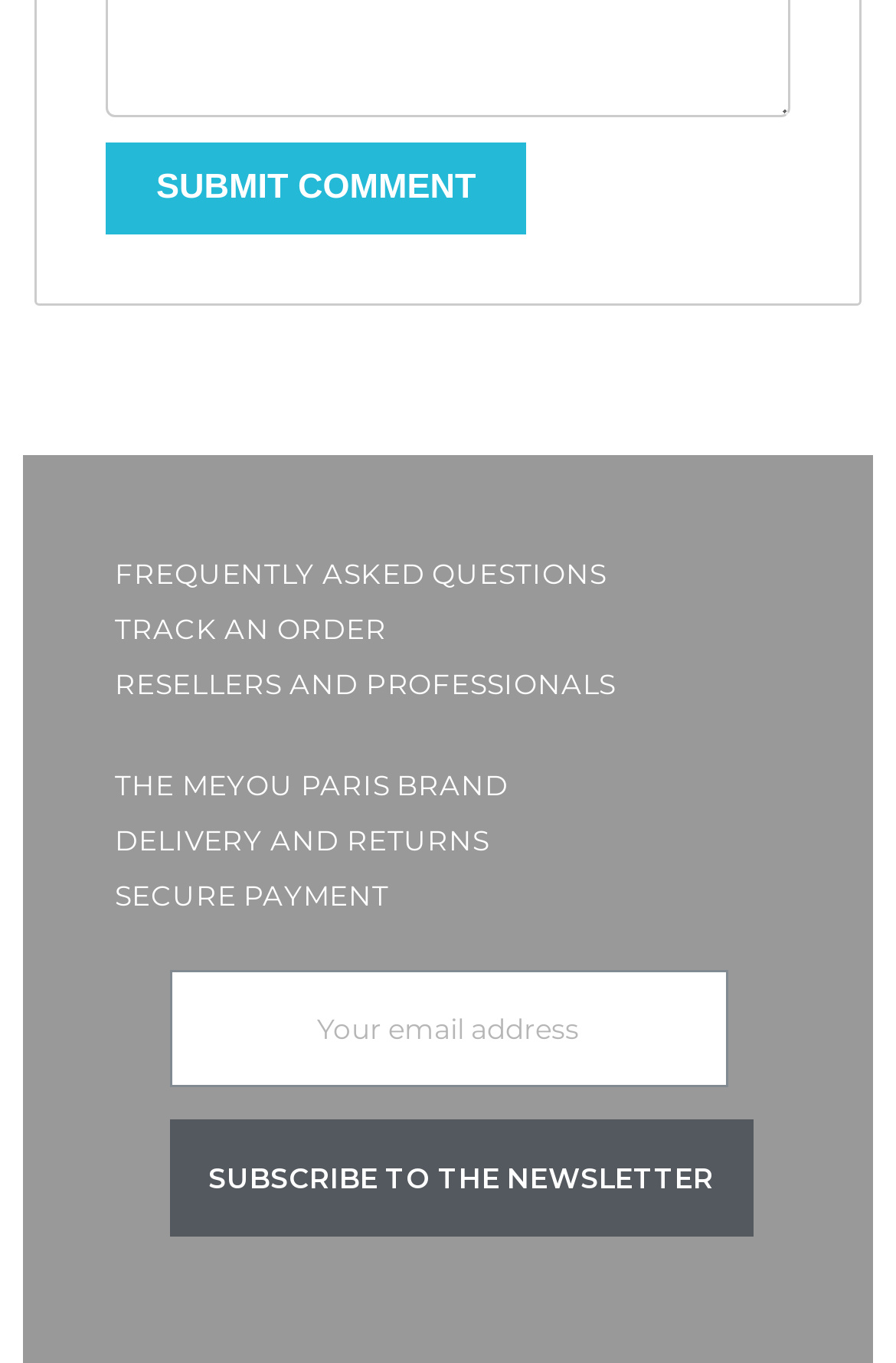Provide your answer in one word or a succinct phrase for the question: 
What is the vertical order of the links below the submit comment button?

FAQ, Track order, Resellers, Meyou Paris, Delivery, Secure payment